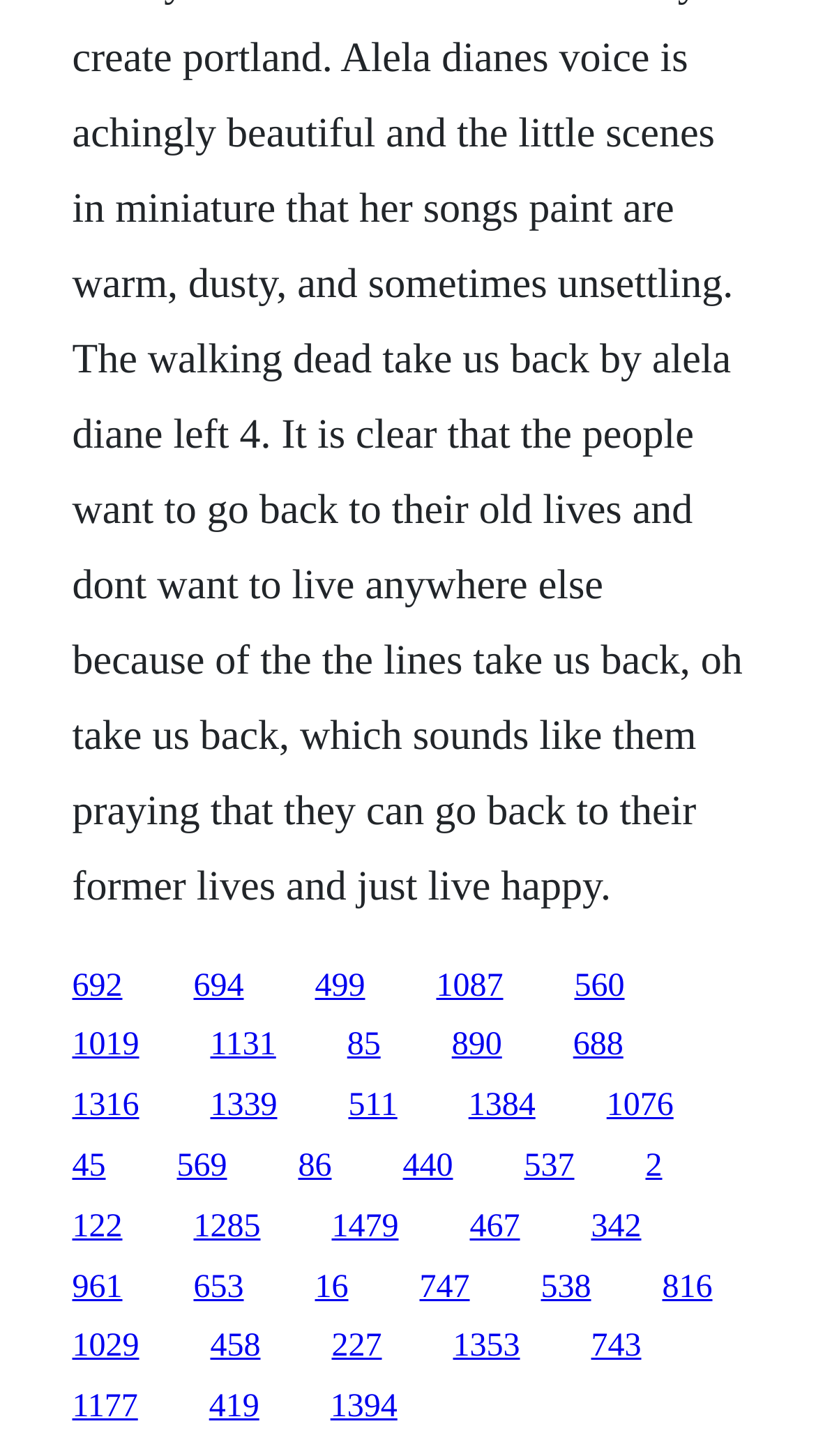Based on the image, provide a detailed and complete answer to the question: 
How many links are in the same horizontal position as the link '692'?

I analyzed the x1 and x2 coordinates of all links and found that 4 links, including '692', have similar x1 and x2 values, indicating that they are located in the same horizontal position.